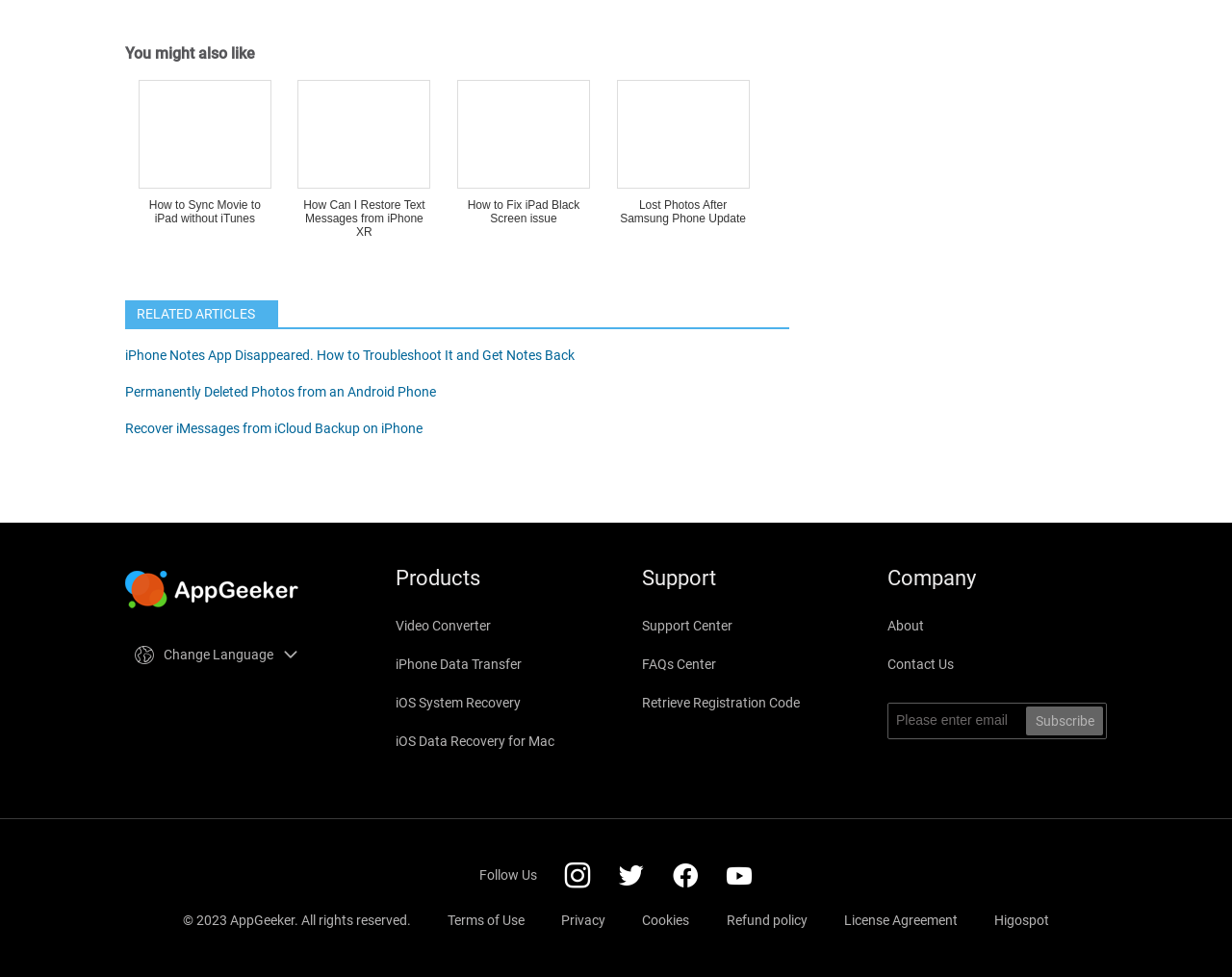Please determine the bounding box coordinates for the element that should be clicked to follow these instructions: "Click on 'Terms of Use'".

[0.363, 0.934, 0.426, 0.95]